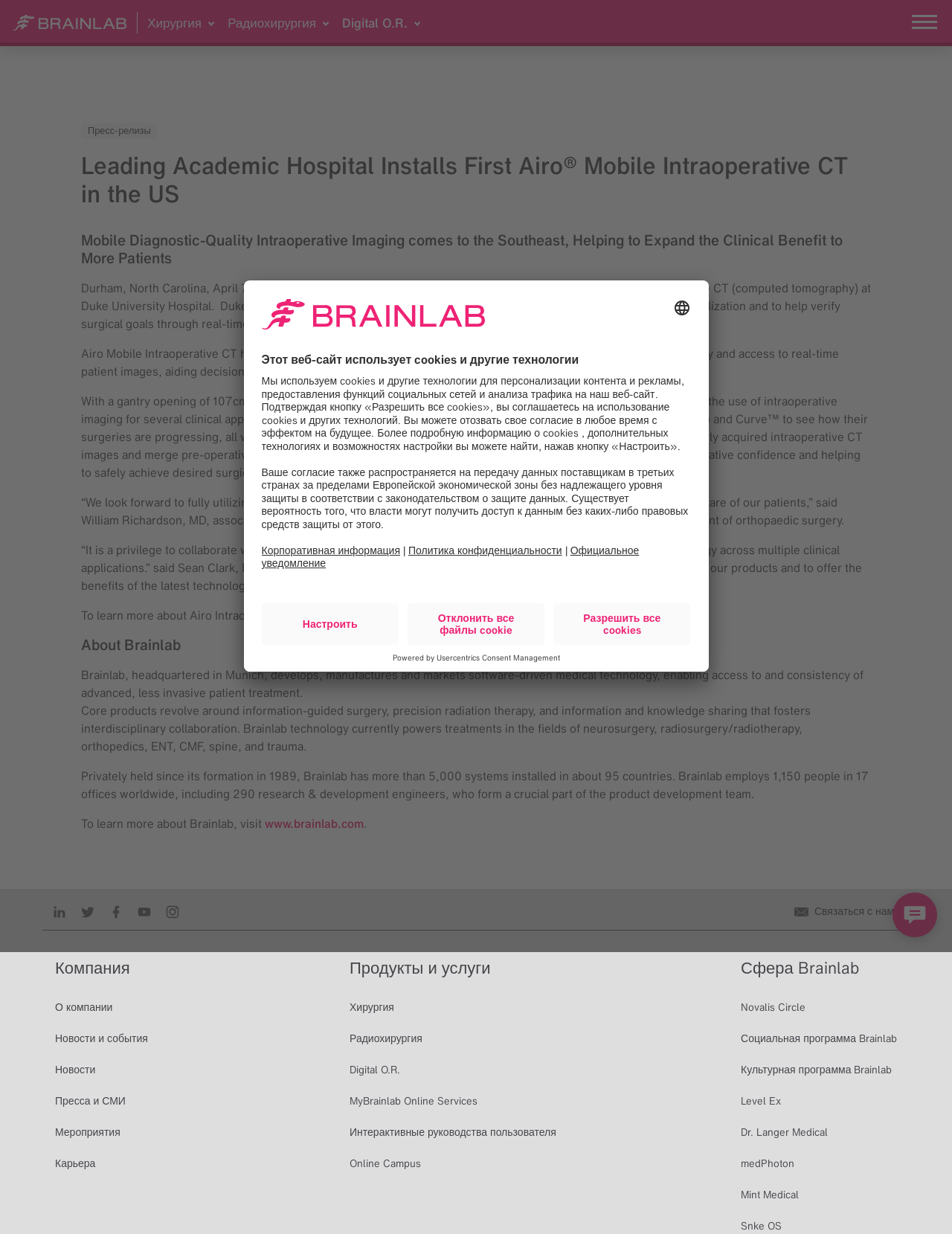How many systems does Brainlab have installed in about how many countries?
Look at the webpage screenshot and answer the question with a detailed explanation.

The answer can be found in the 'About Brainlab' section of the webpage, where it is mentioned that 'Privately held since its formation in 1989, Brainlab has more than 5,000 systems installed in about 95 countries.'